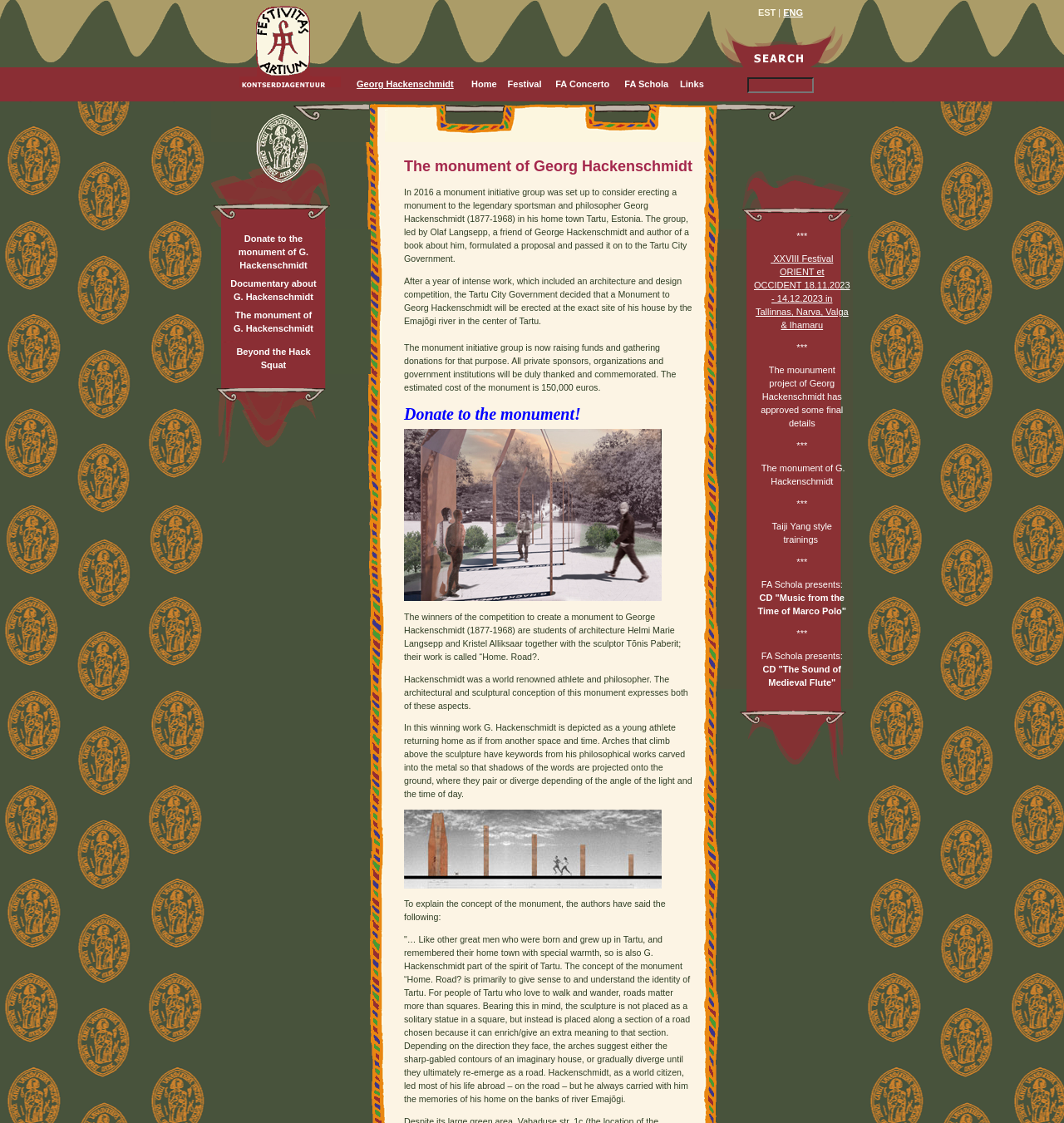Pinpoint the bounding box coordinates of the element to be clicked to execute the instruction: "Read about the monument initiative".

[0.38, 0.305, 0.635, 0.349]